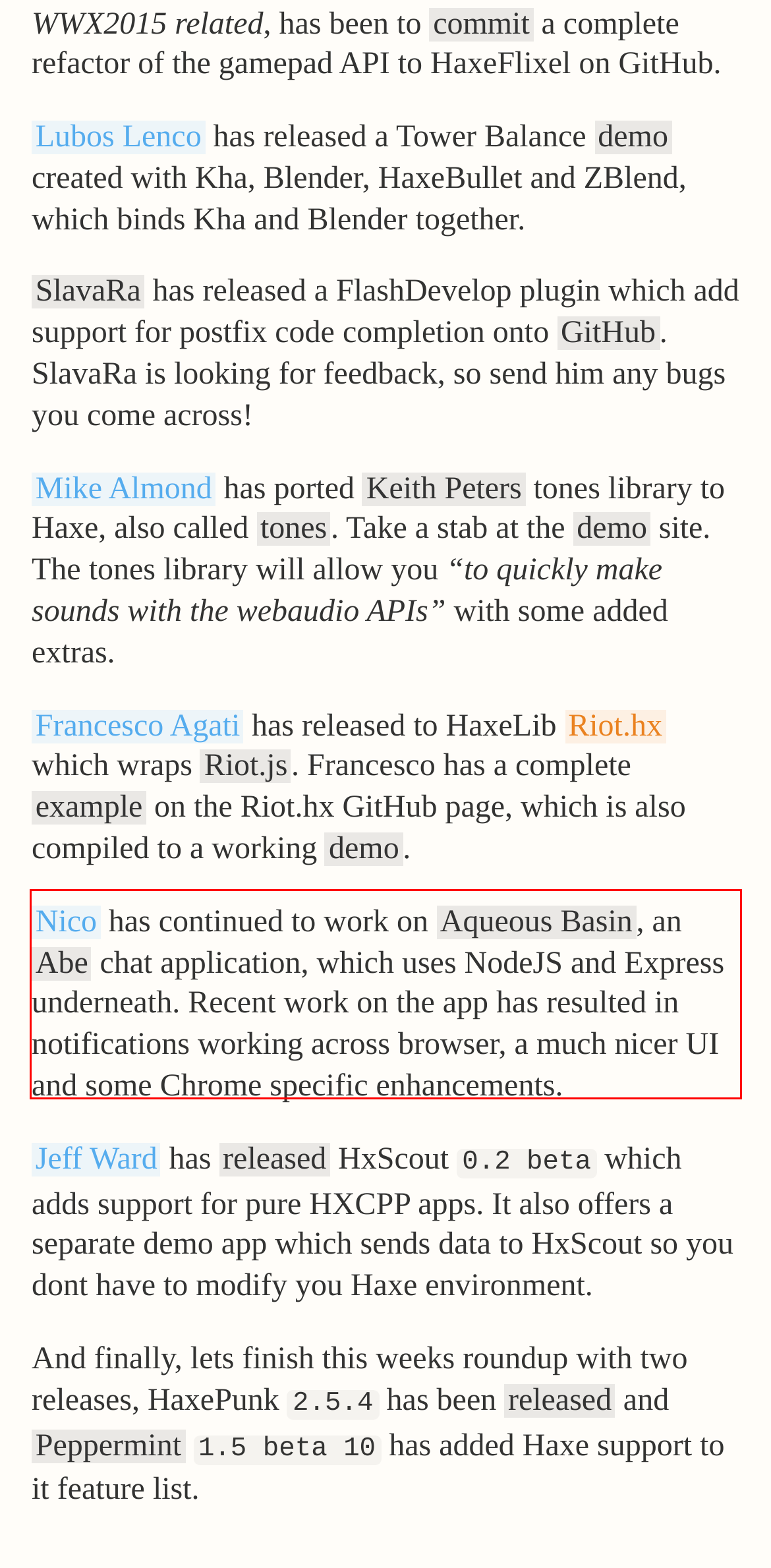Please extract the text content within the red bounding box on the webpage screenshot using OCR.

Nico has continued to work on Aqueous Basin, an Abe chat application, which uses NodeJS and Express underneath. Recent work on the app has resulted in notifications working across browser, a much nicer UI and some Chrome specific enhancements.